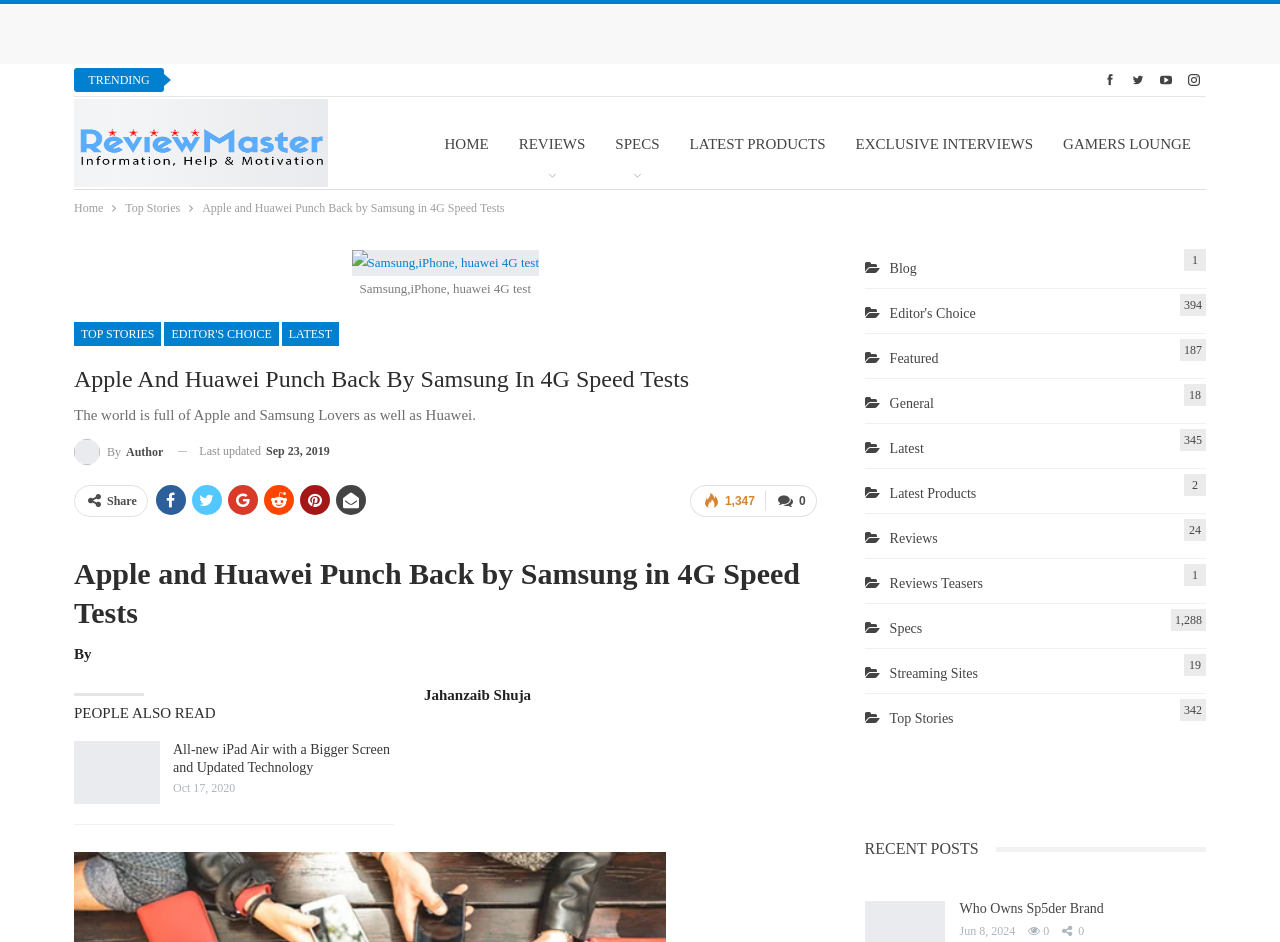How many views does the article have?
Based on the image, answer the question with a single word or brief phrase.

1,347